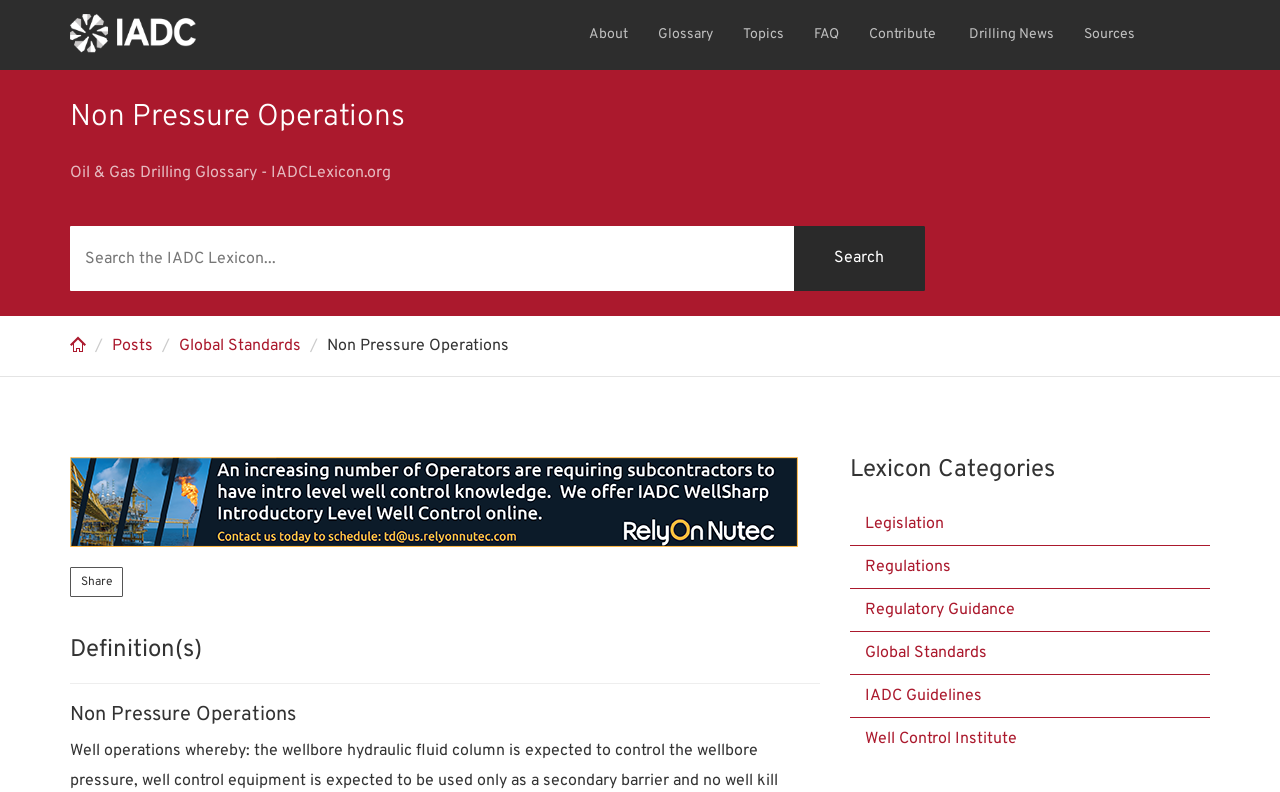Please determine the bounding box coordinates of the element to click on in order to accomplish the following task: "Click on Share". Ensure the coordinates are four float numbers ranging from 0 to 1, i.e., [left, top, right, bottom].

[0.055, 0.716, 0.096, 0.754]